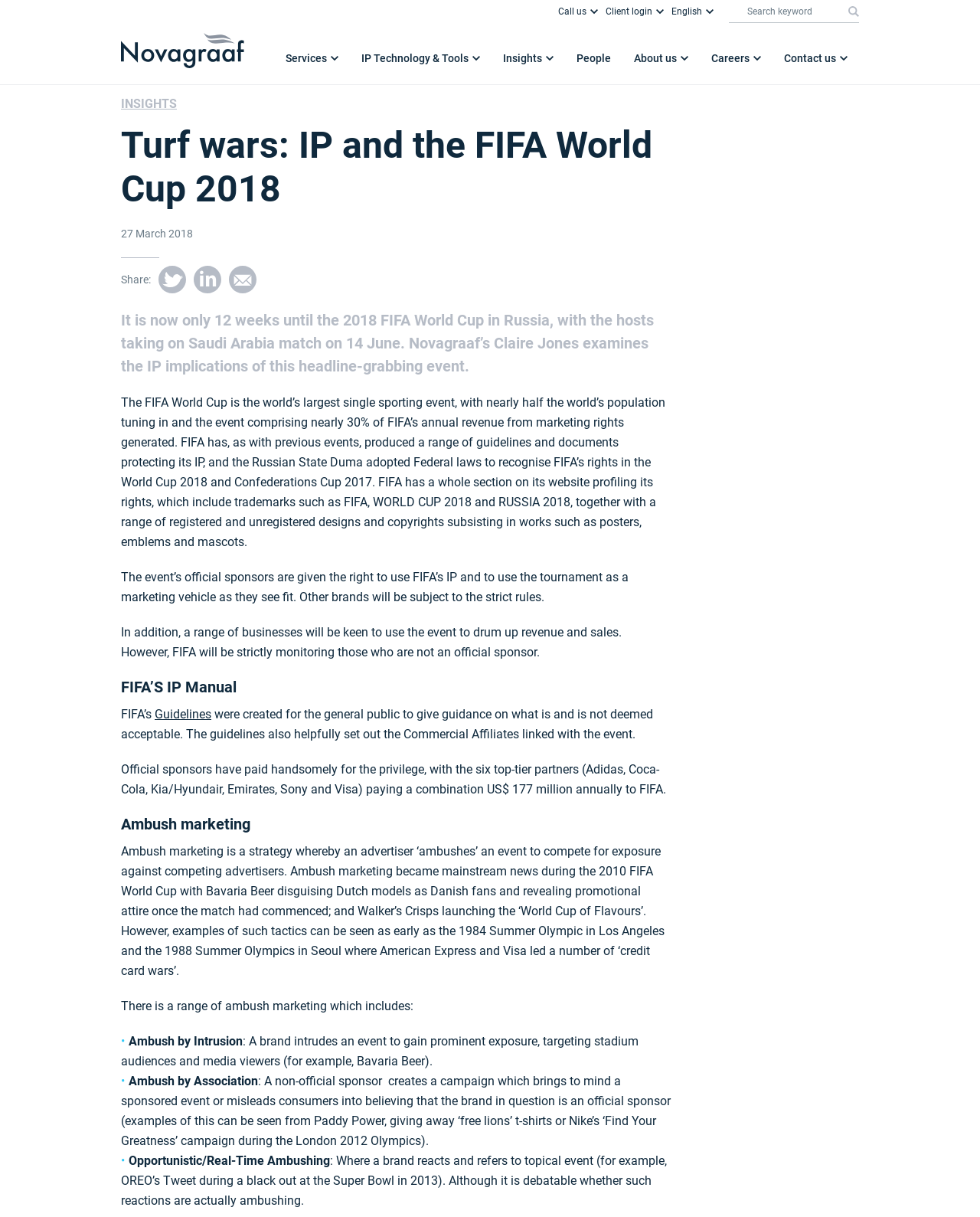Give a detailed account of the webpage.

The webpage is about the 2018 FIFA World Cup in Russia and its intellectual property (IP) implications. At the top left corner, there is a small image of a home icon, and next to it, a search box with a search button. Below the search box, there is a primary navigation menu with several options, including "Services", "IP Technology & Tools", "Insights", "People", "About us", "Careers", and "Contact us". Each option has a corresponding image icon.

On the right side of the page, there are several links, including "Call us", "Client login", and "English", each accompanied by a small image icon.

The main content of the page is an article about the IP implications of the 2018 FIFA World Cup. The article is divided into several sections, including "Turf wars: IP and the FIFA World Cup 2018", "FIFA'S IP Manual", and "Ambush marketing". The article discusses how FIFA has produced guidelines and documents to protect its IP, and how official sponsors are given the right to use FIFA's IP. It also mentions that other brands will be subject to strict rules and that FIFA will be monitoring those who are not official sponsors.

The article also provides examples of ambush marketing, including Bavaria Beer's stunt during the 2010 FIFA World Cup and Walker's Crisps' "World Cup of Flavours" campaign. It explains different types of ambush marketing, including ambush by intrusion, ambush by association, and opportunistic/real-time ambushing.

Overall, the webpage is a informative article about the IP implications of the 2018 FIFA World Cup, with a focus on ambush marketing and FIFA's efforts to protect its IP.